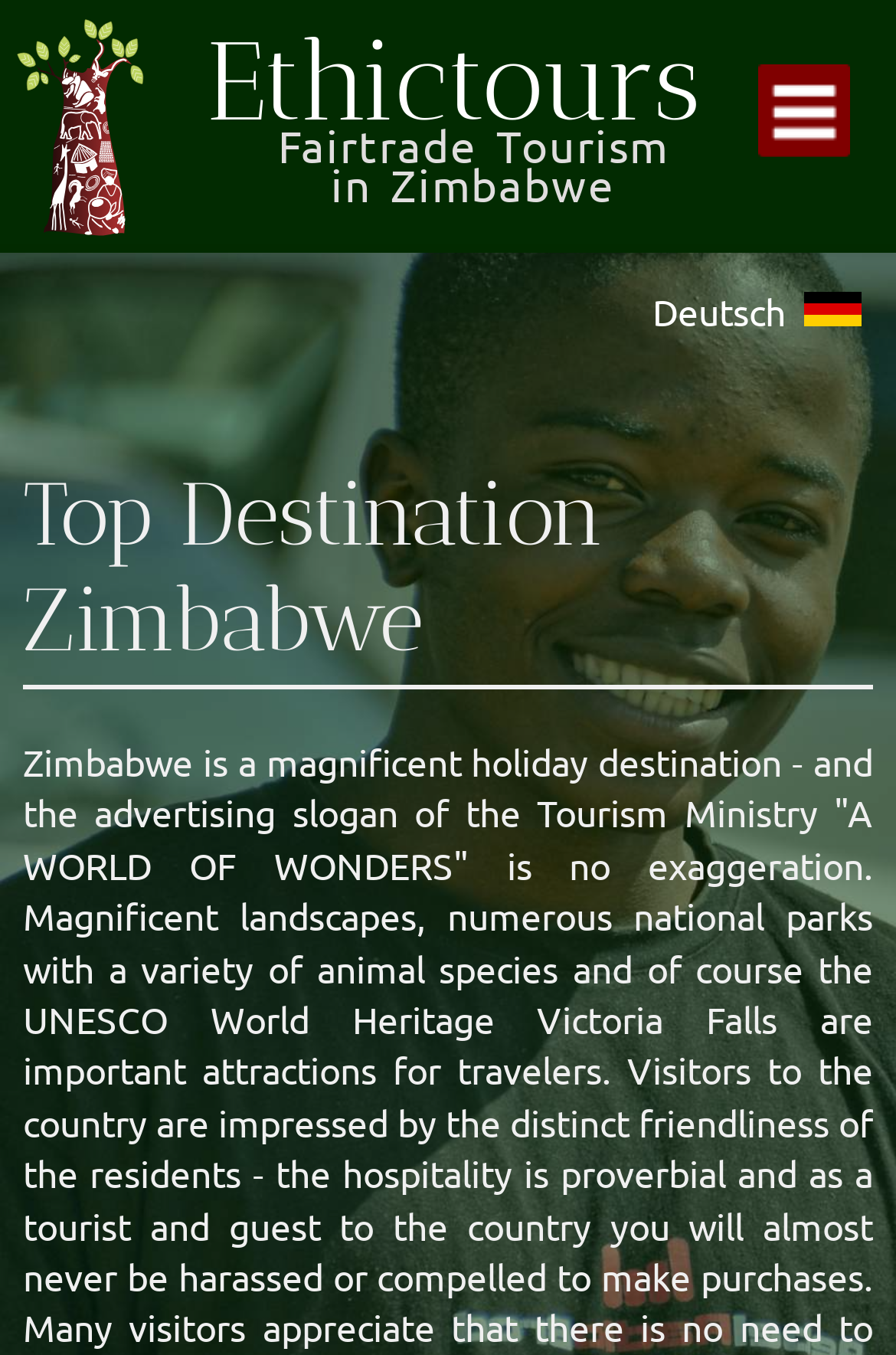Give a concise answer of one word or phrase to the question: 
What is the name of the tourism company?

Ethictours